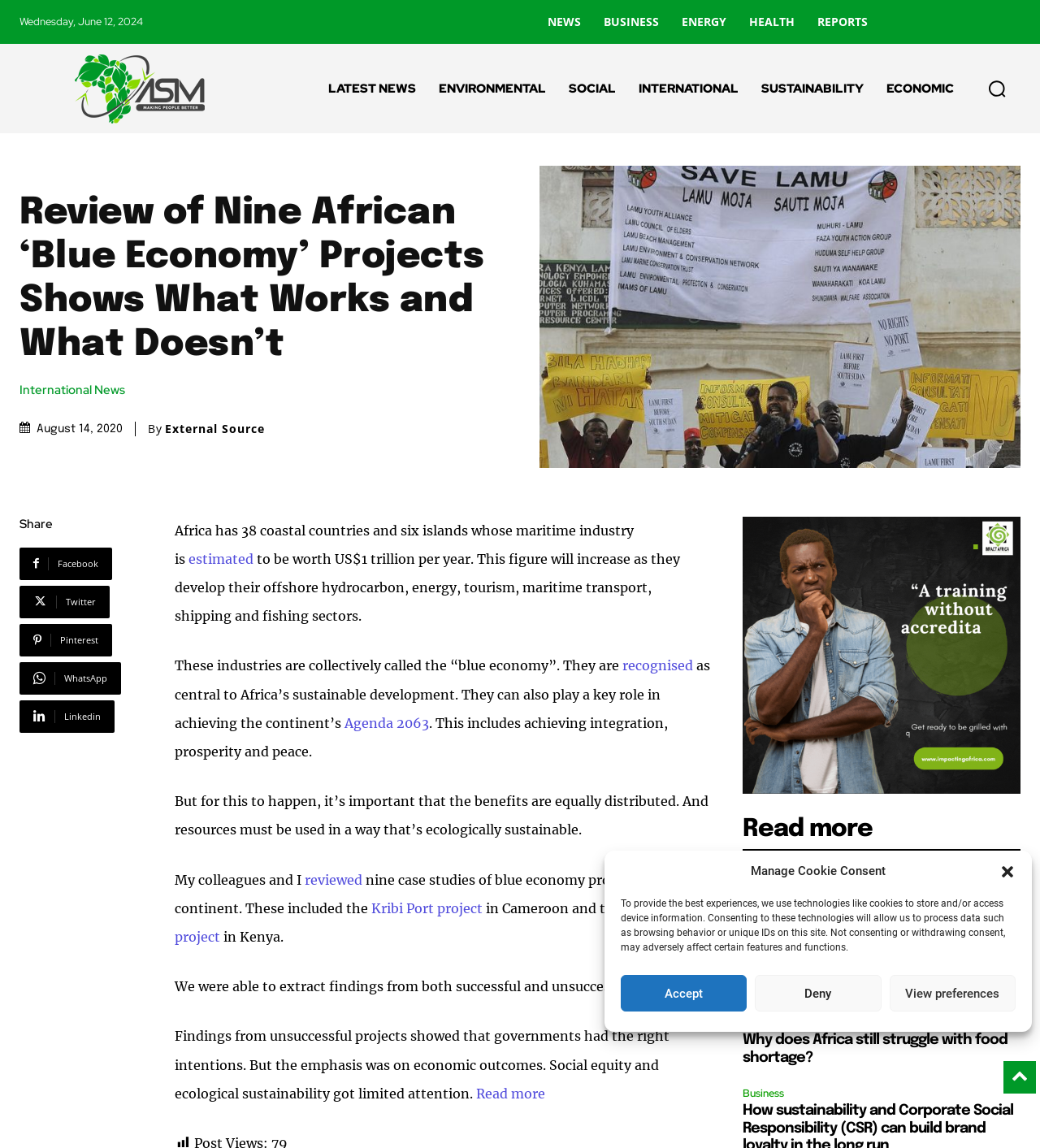What is the name of the port project in Kenya?
Answer the question with a thorough and detailed explanation.

I found the name of the port project in Kenya by reading the text in the article which mentions 'the Lamu Port project in Kenya' as one of the case studies of blue economy projects across the continent.